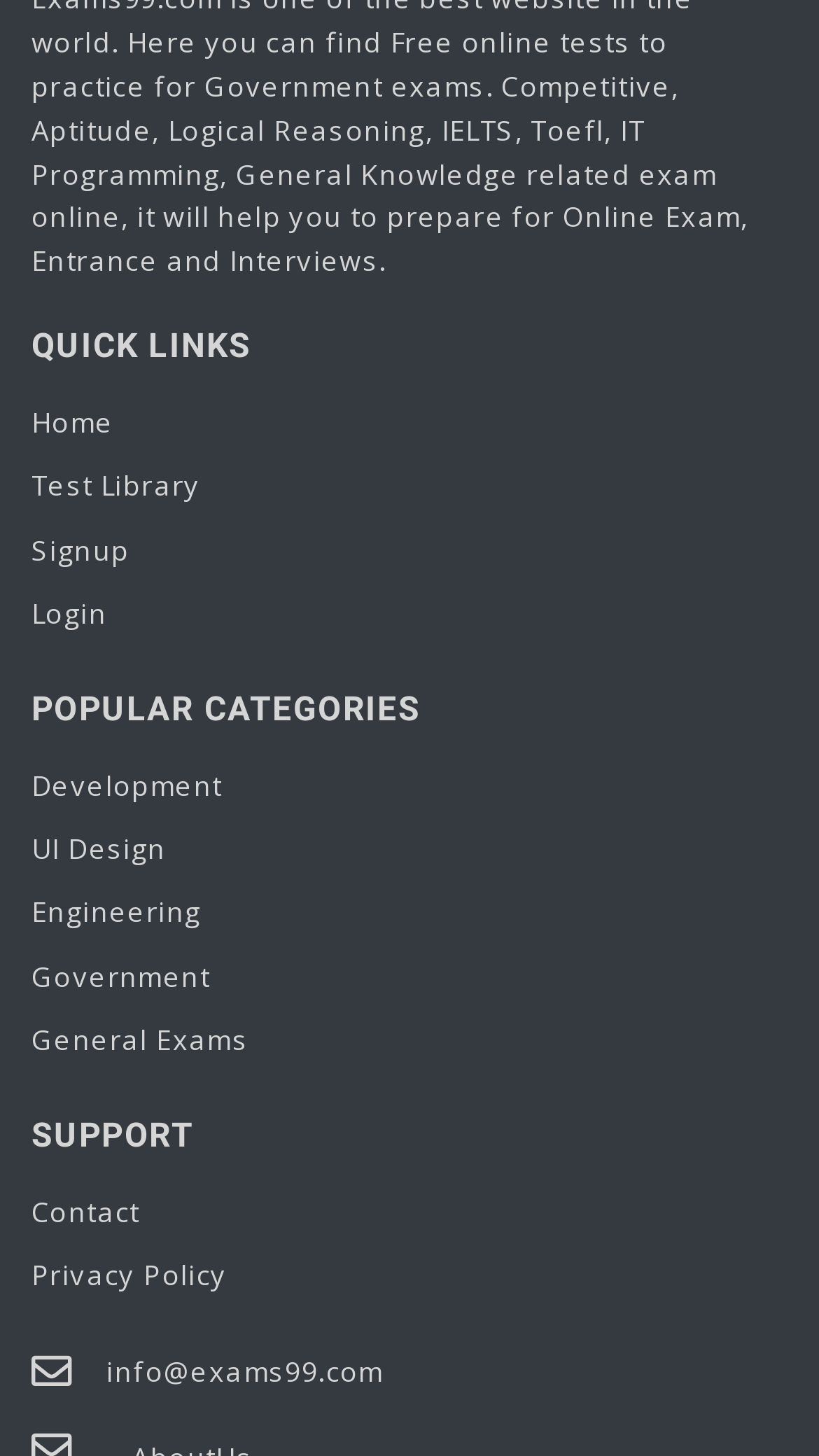Determine the bounding box coordinates of the clickable region to execute the instruction: "go to home page". The coordinates should be four float numbers between 0 and 1, denoted as [left, top, right, bottom].

[0.038, 0.268, 0.962, 0.312]